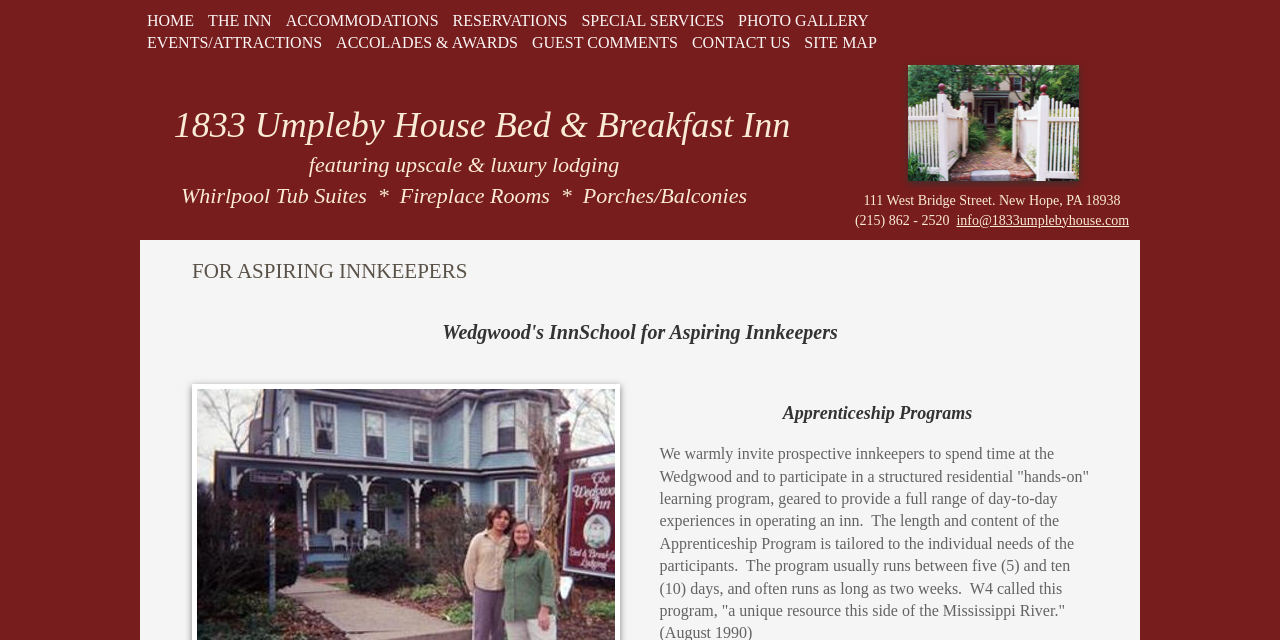What is the phone number of the Umpleby House Bed and Breakfast Inn?
Using the image, provide a concise answer in one word or a short phrase.

(215) 862-2520